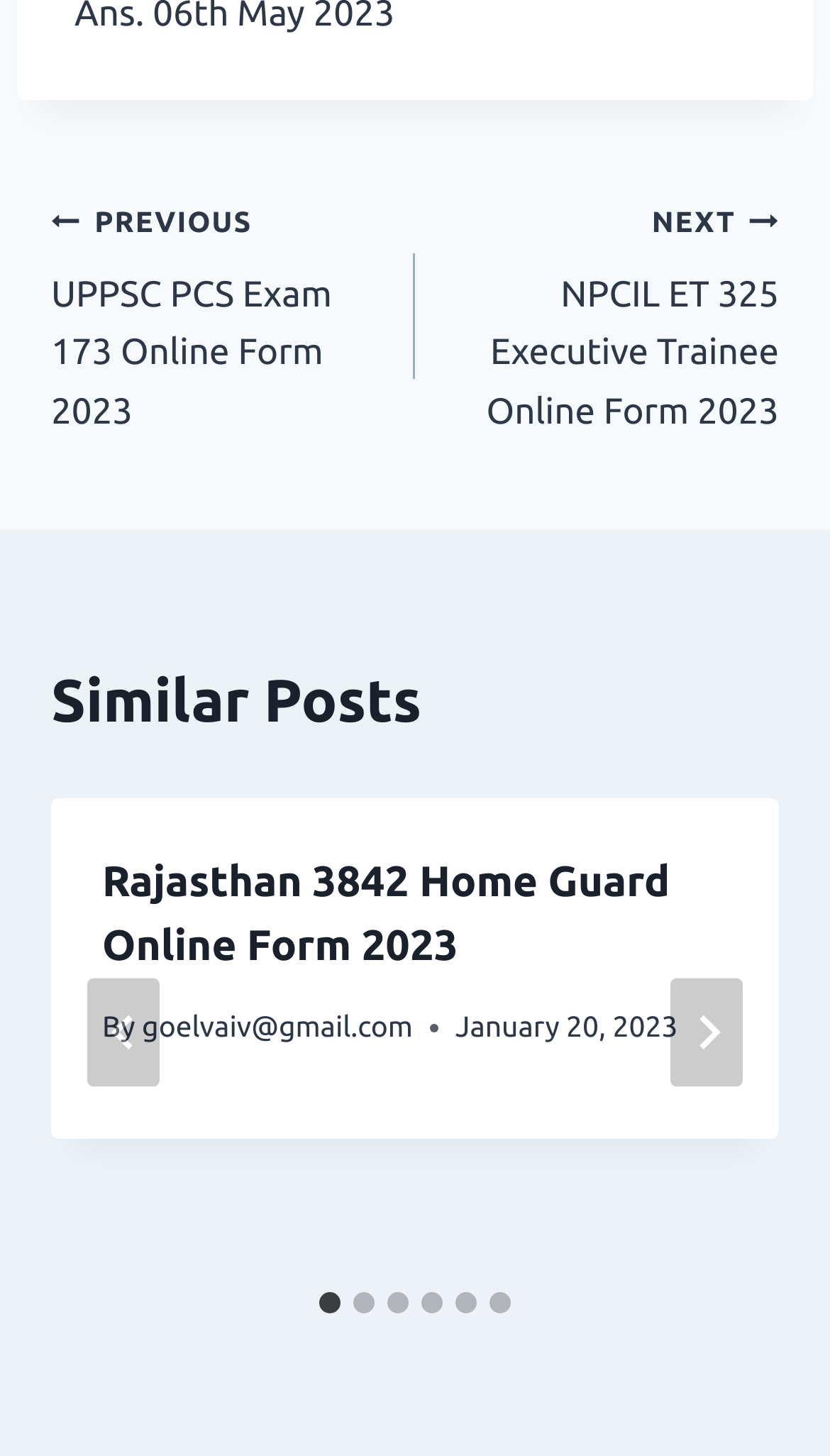How many slides are there in the post?
Make sure to answer the question with a detailed and comprehensive explanation.

I counted the number of tabs in the tablist element, which are labeled as 'Go to slide 1', 'Go to slide 2', ..., 'Go to slide 6'. This indicates that there are 6 slides in the post.